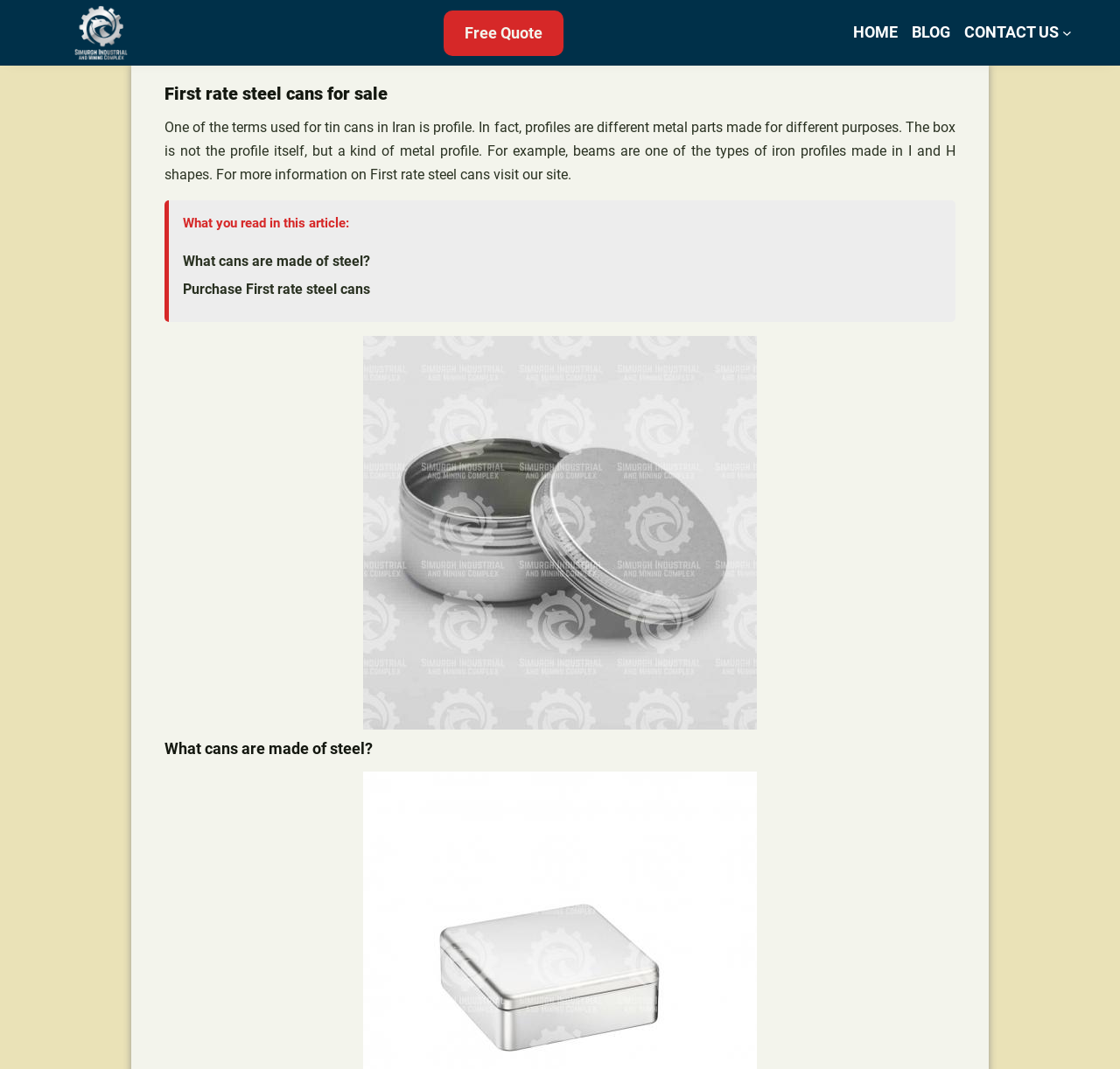Mark the bounding box of the element that matches the following description: "Contact Us".

[0.861, 0.018, 0.945, 0.043]